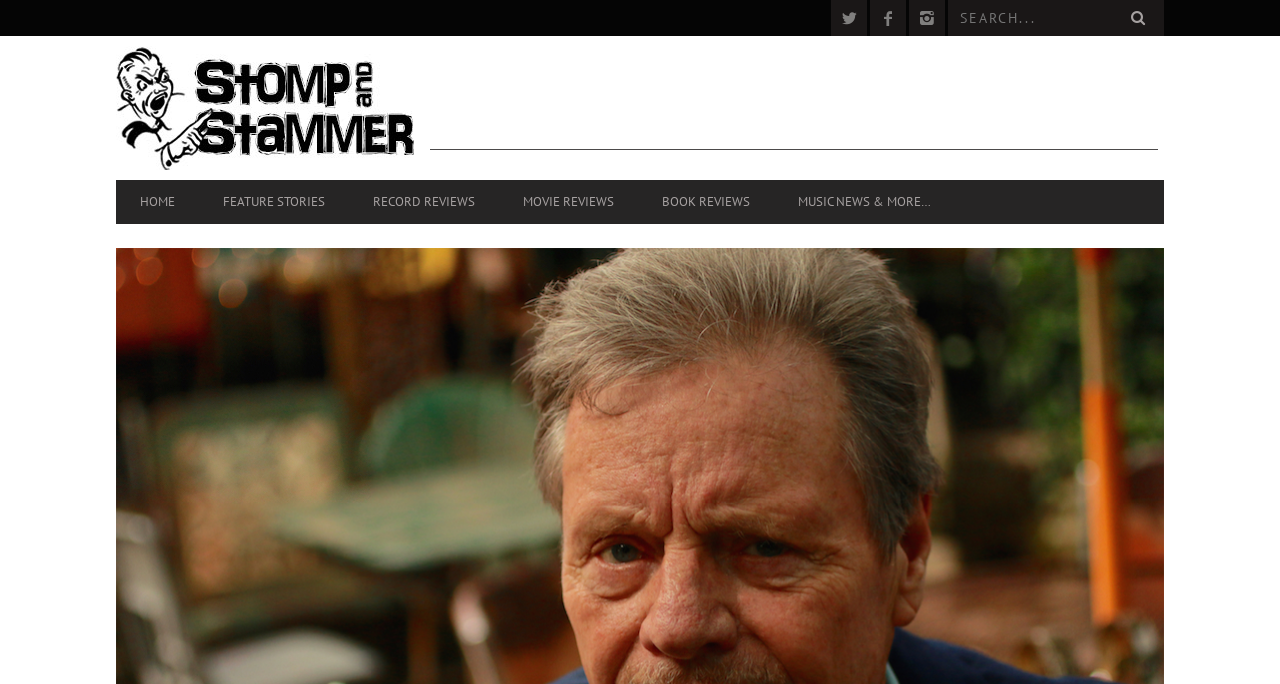Offer a detailed explanation of the webpage layout and contents.

The webpage is about Delbert McClinton, with a focus on feature stories. At the top, there are three social media links and a search bar with a magnifying glass icon. The search bar is accompanied by a text box where users can input their search queries.

Below the search bar, there is a layout table that spans most of the width of the page. On the left side of the table, there is a link to "Stomp And Stammer" with an associated image. To the right of this link, there is an advertisement iframe that takes up most of the remaining width of the table.

Above the layout table, there is a heading that reads "PRIMARY NAVIGATION". Below this heading, there are six links that serve as primary navigation options: "HOME", "FEATURE STORIES", "RECORD REVIEWS", "MOVIE REVIEWS", "BOOK REVIEWS", and "MUSIC NEWS & MORE…". These links are arranged horizontally and take up most of the width of the page.

The main content of the webpage appears to be a feature story about Delbert McClinton, as hinted by the meta description "Self-Made Man: Give It Up for Delbert McClinton The term . . .". However, the exact content of the story is not provided in the accessibility tree.